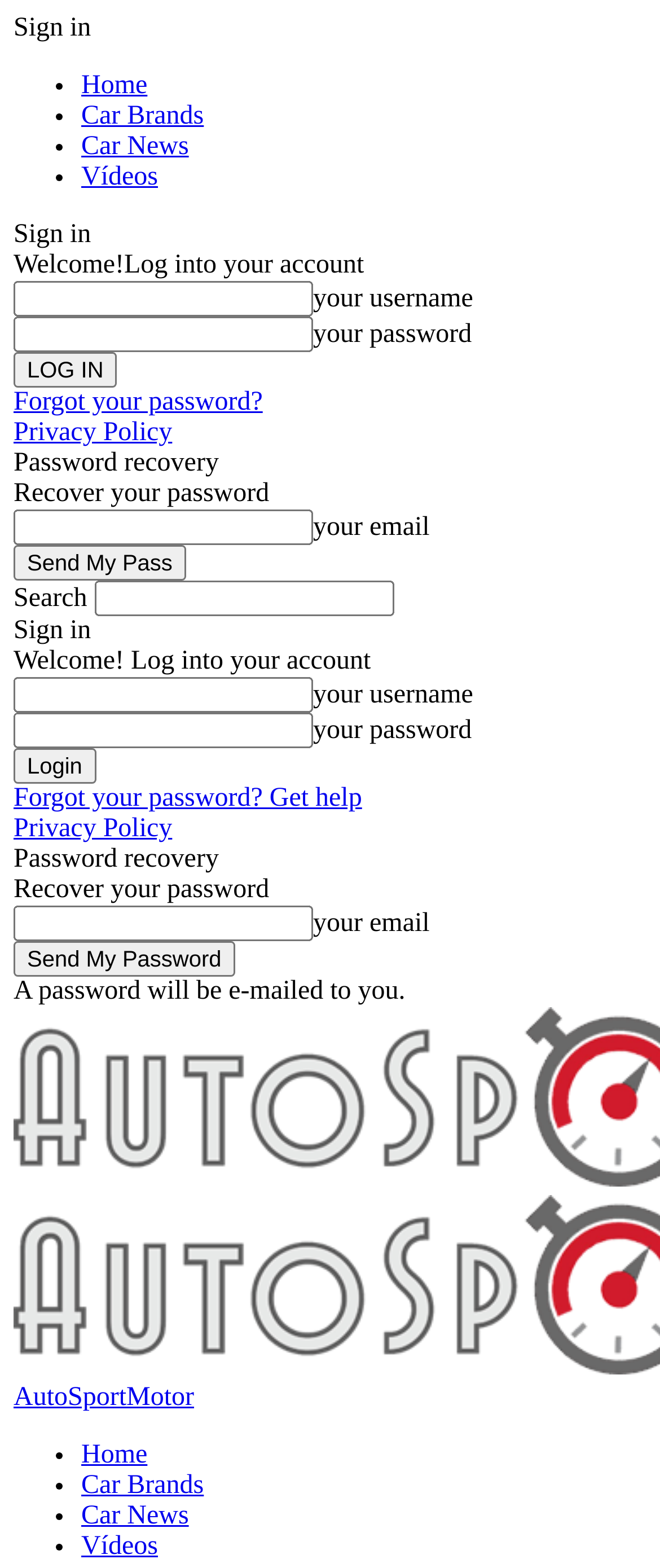Provide the bounding box coordinates of the area you need to click to execute the following instruction: "Sign in".

[0.021, 0.009, 0.138, 0.027]